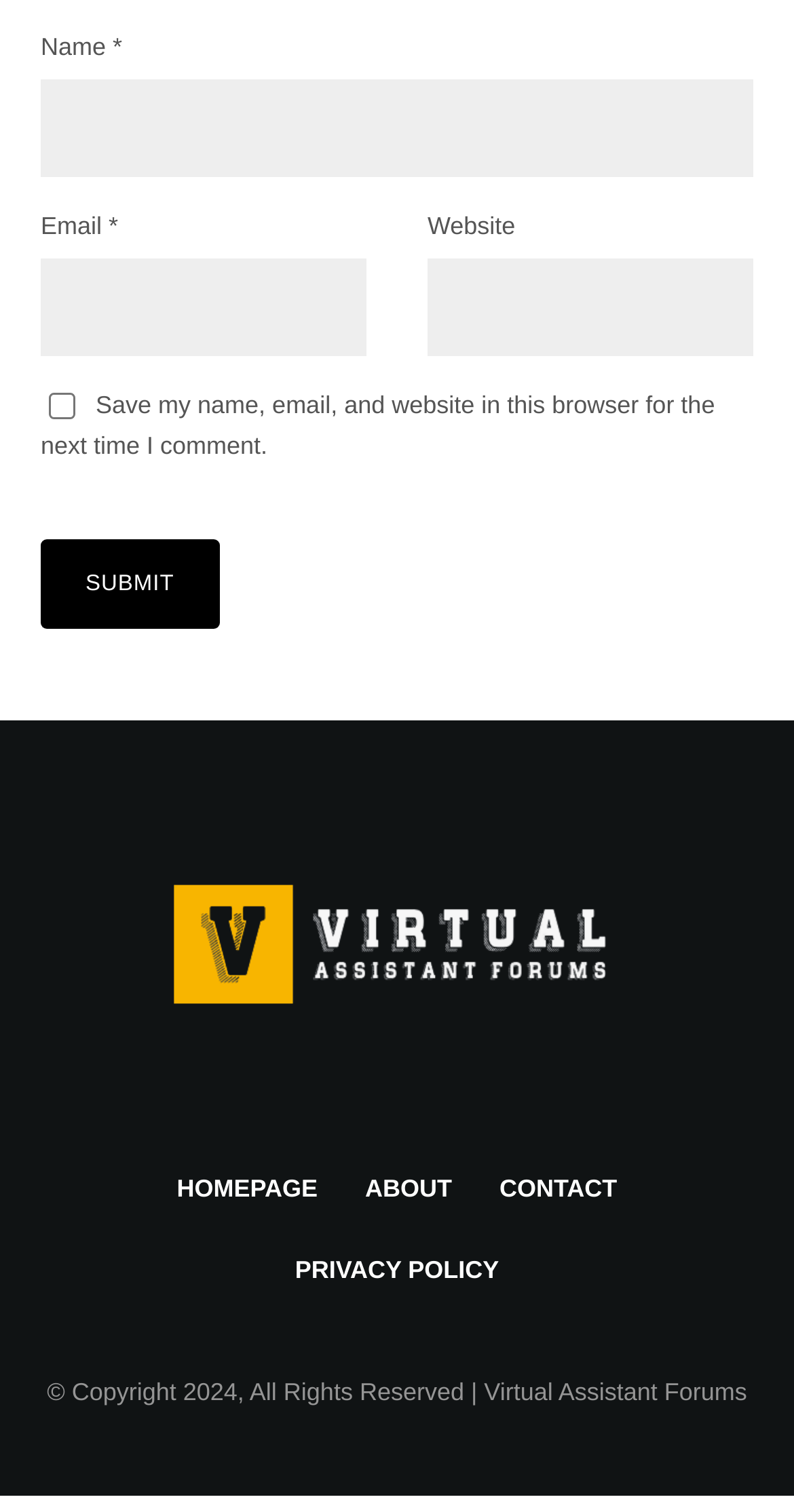Reply to the question with a brief word or phrase: Is the checkbox checked by default?

No